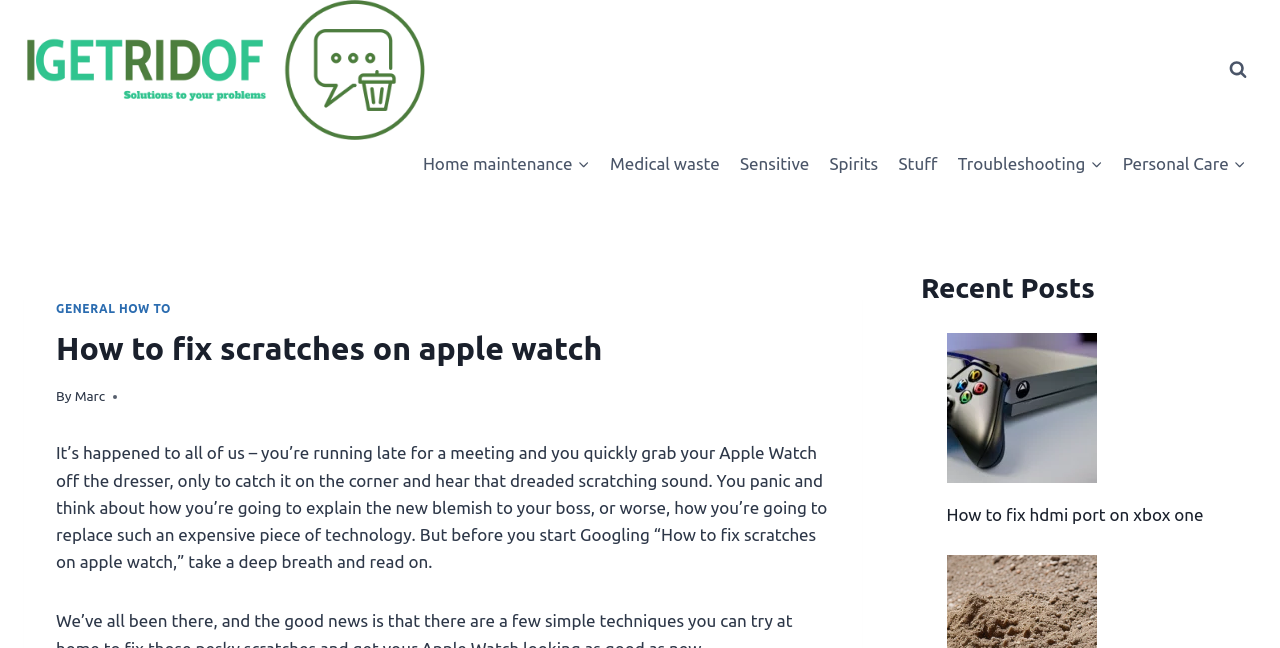Identify the bounding box coordinates of the region I need to click to complete this instruction: "Go to Home maintenance".

[0.322, 0.215, 0.469, 0.289]